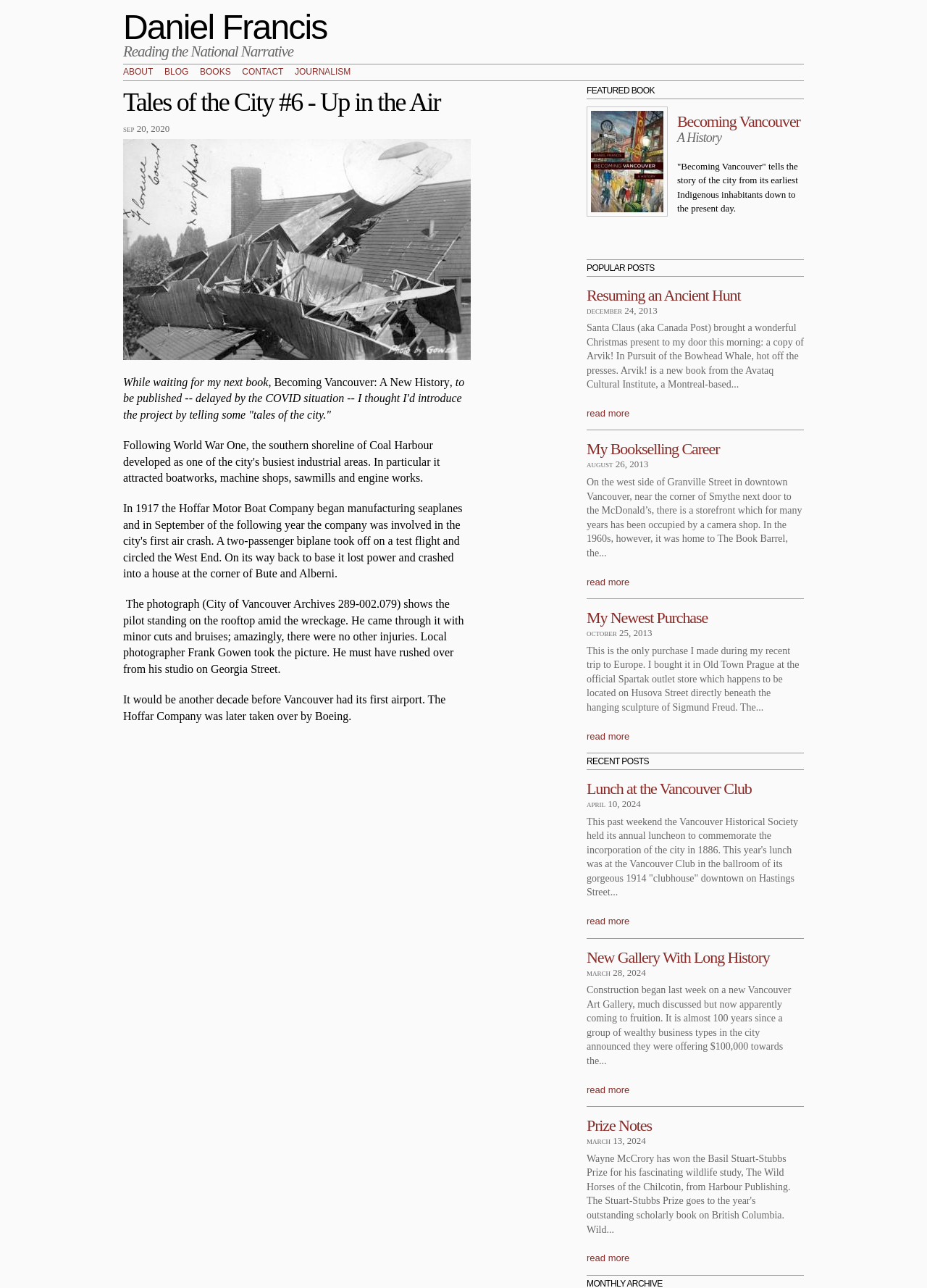Using the description "Resuming an Ancient Hunt", locate and provide the bounding box of the UI element.

[0.633, 0.222, 0.799, 0.236]